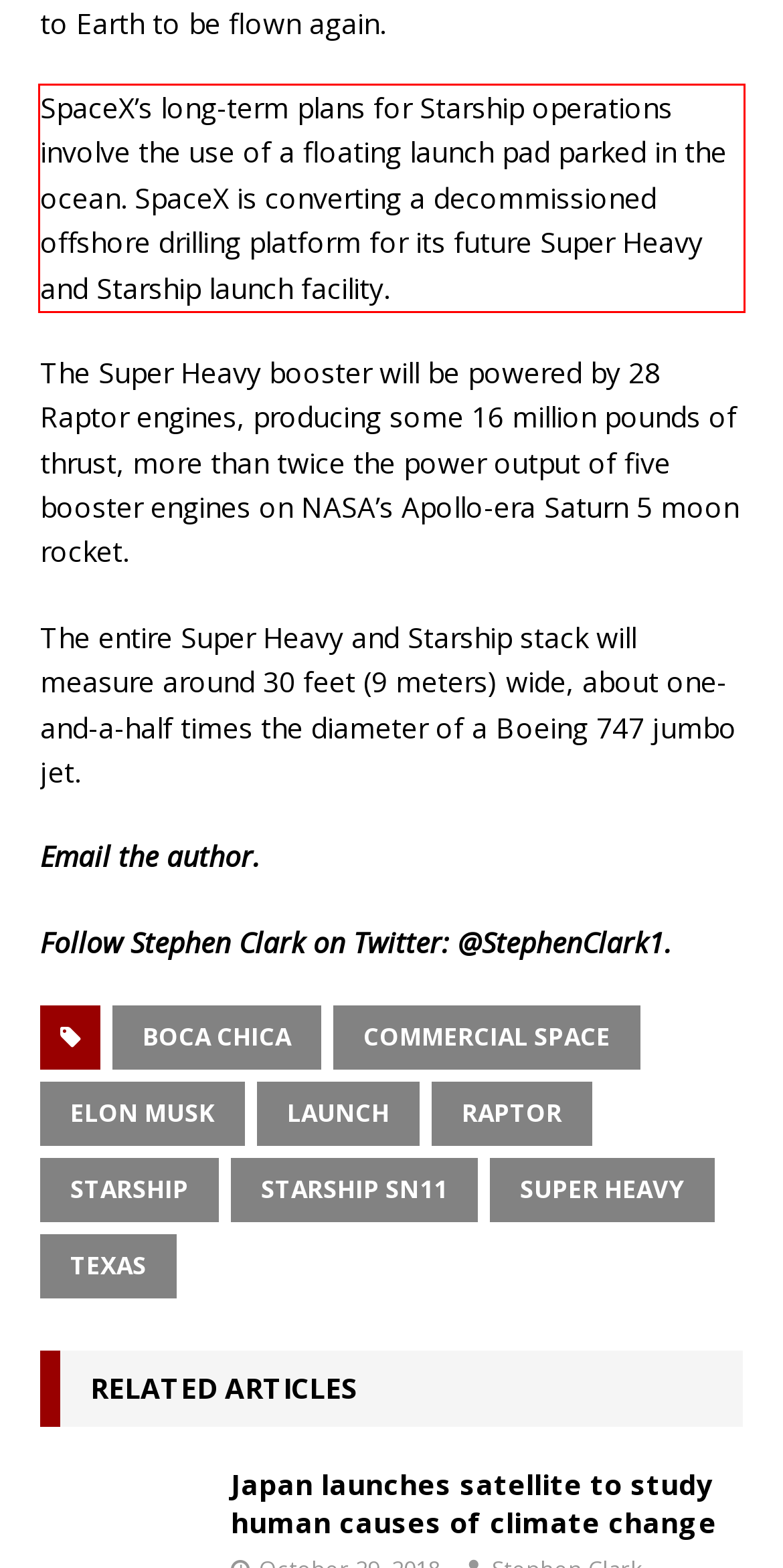Please analyze the screenshot of a webpage and extract the text content within the red bounding box using OCR.

SpaceX’s long-term plans for Starship operations involve the use of a floating launch pad parked in the ocean. SpaceX is converting a decommissioned offshore drilling platform for its future Super Heavy and Starship launch facility.